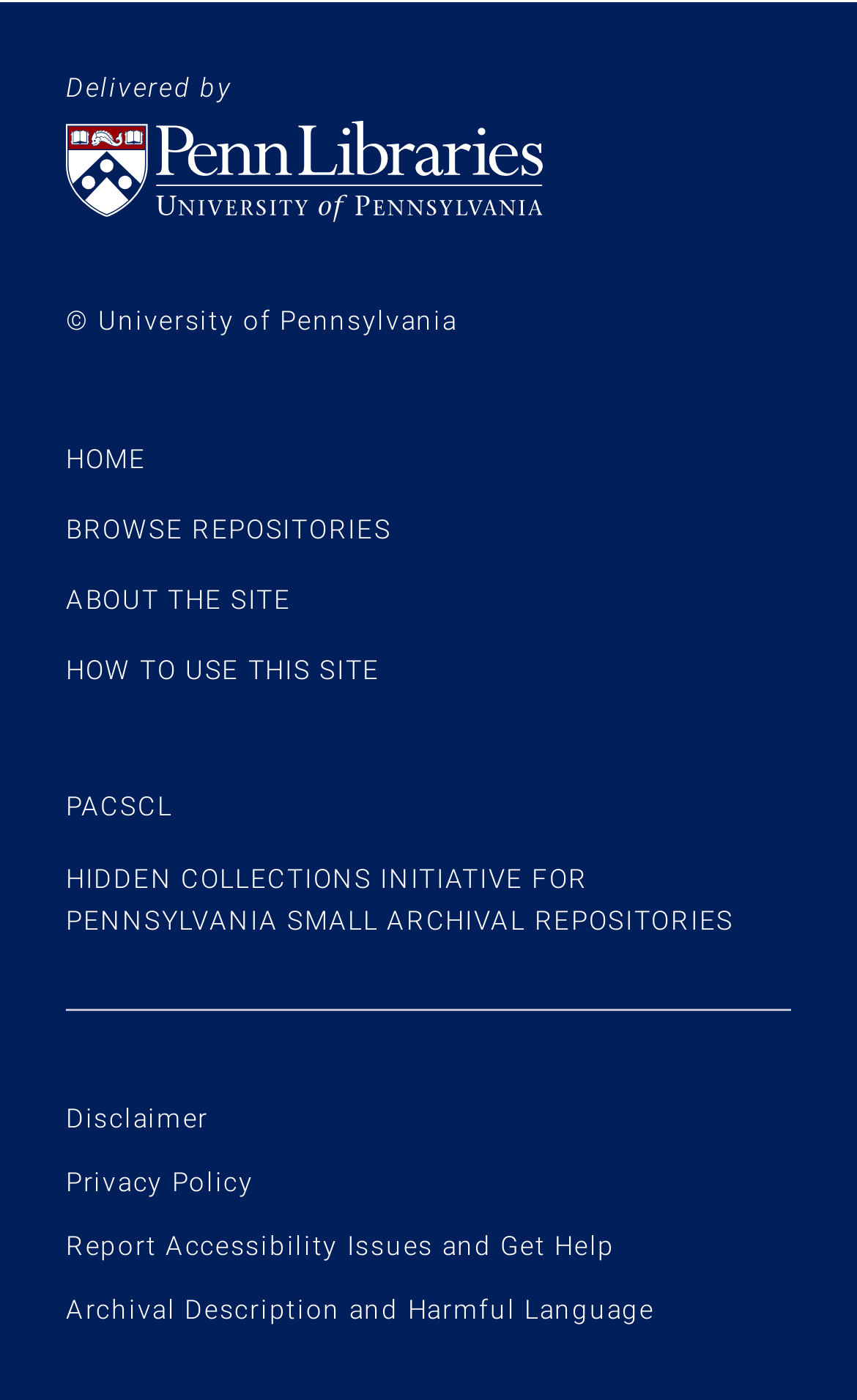How many links are there in the footer?
Examine the image closely and answer the question with as much detail as possible.

I counted the number of links in the footer section, starting from 'HOME' to 'Archival Description and Harmful Language', and found a total of 11 links.